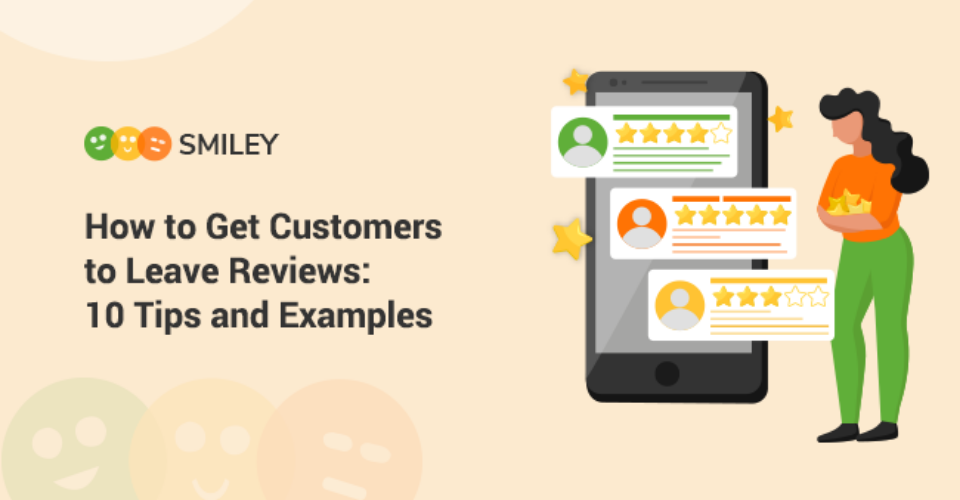What does the character in the image hold?
Using the image as a reference, answer the question in detail.

The character in the image, depicted in vibrant attire, holds a handful of gold stars, symbolizing the rewards and importance of garnering customer testimonials.